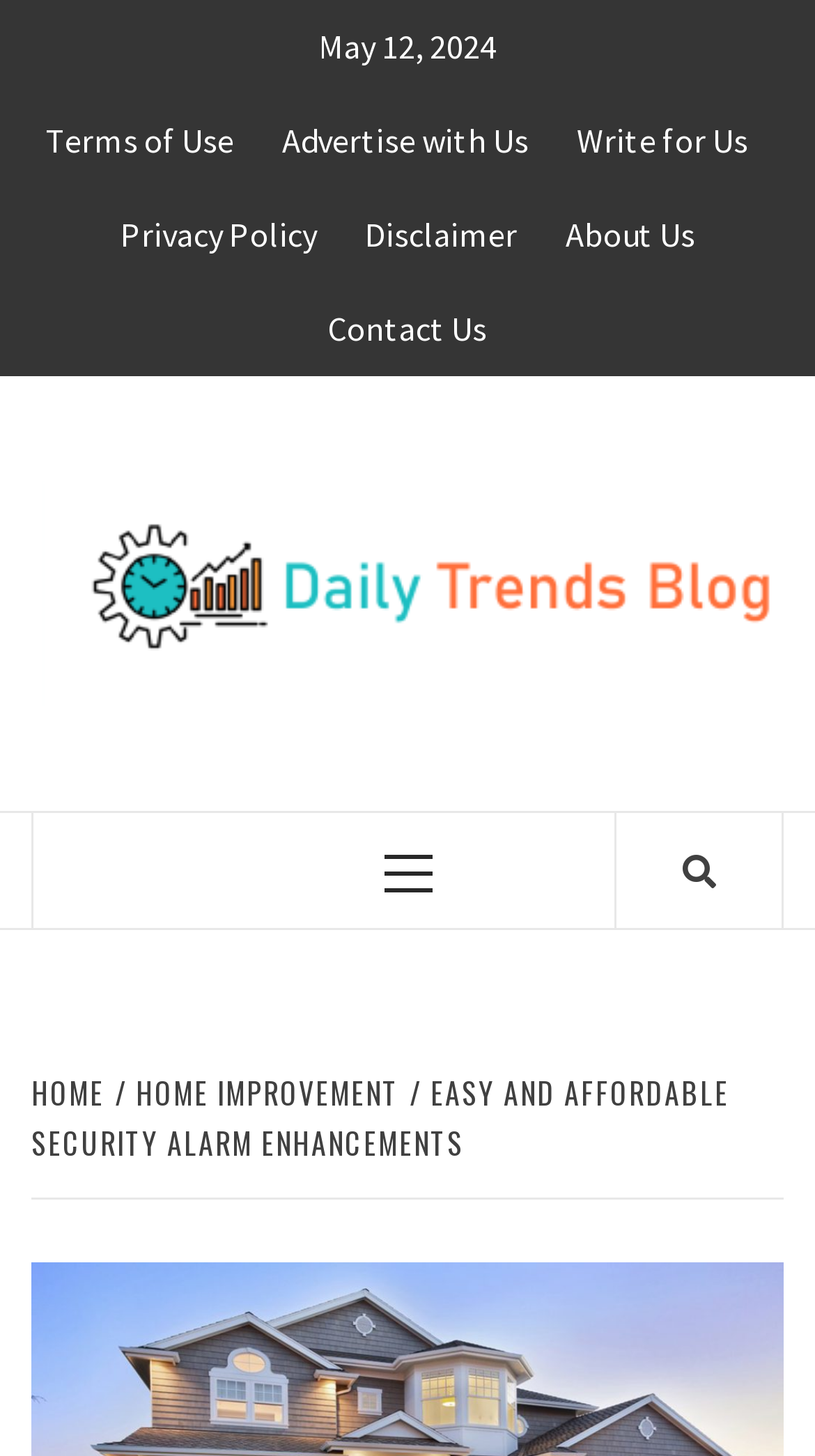What is the current page in the breadcrumb navigation?
Using the image as a reference, answer with just one word or a short phrase.

EASY AND AFFORDABLE SECURITY ALARM ENHANCEMENTS